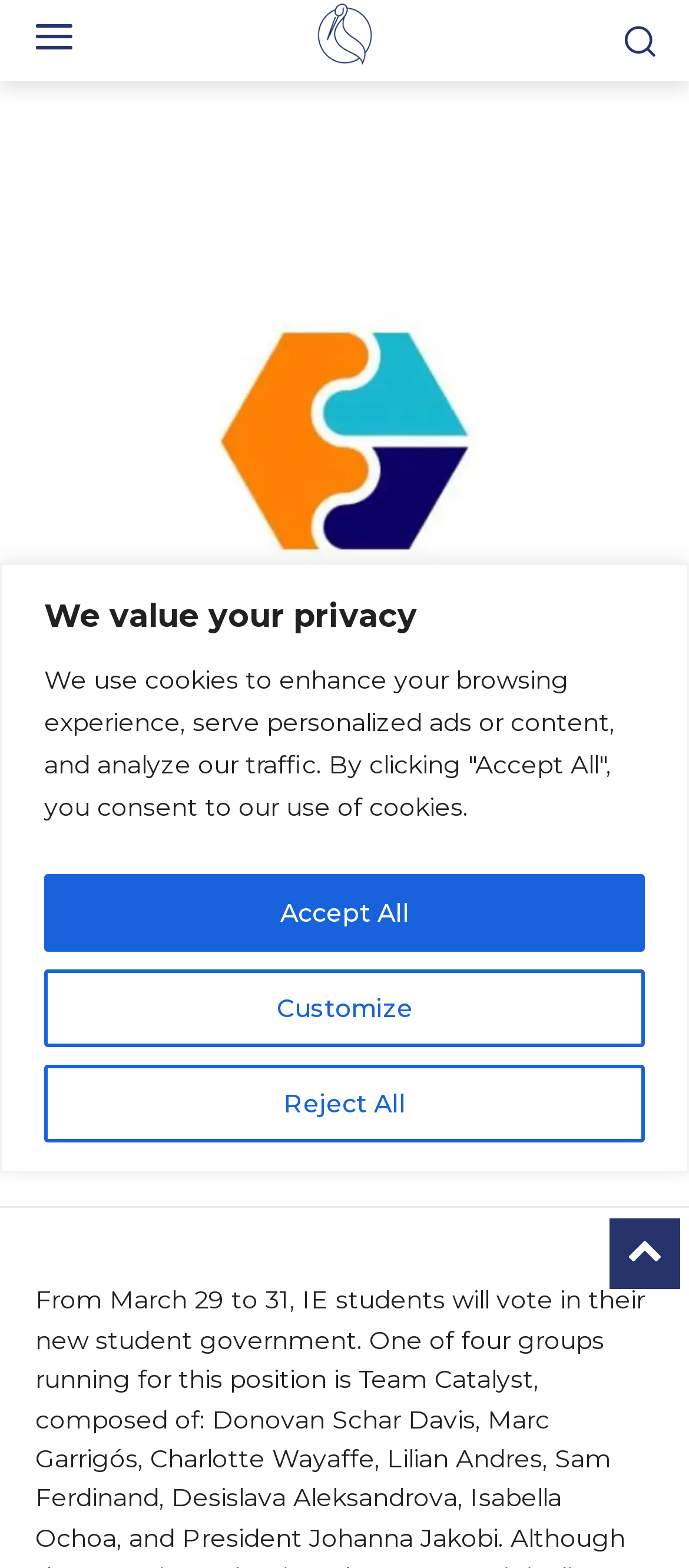Predict the bounding box of the UI element that fits this description: "Reject All".

[0.064, 0.678, 0.936, 0.728]